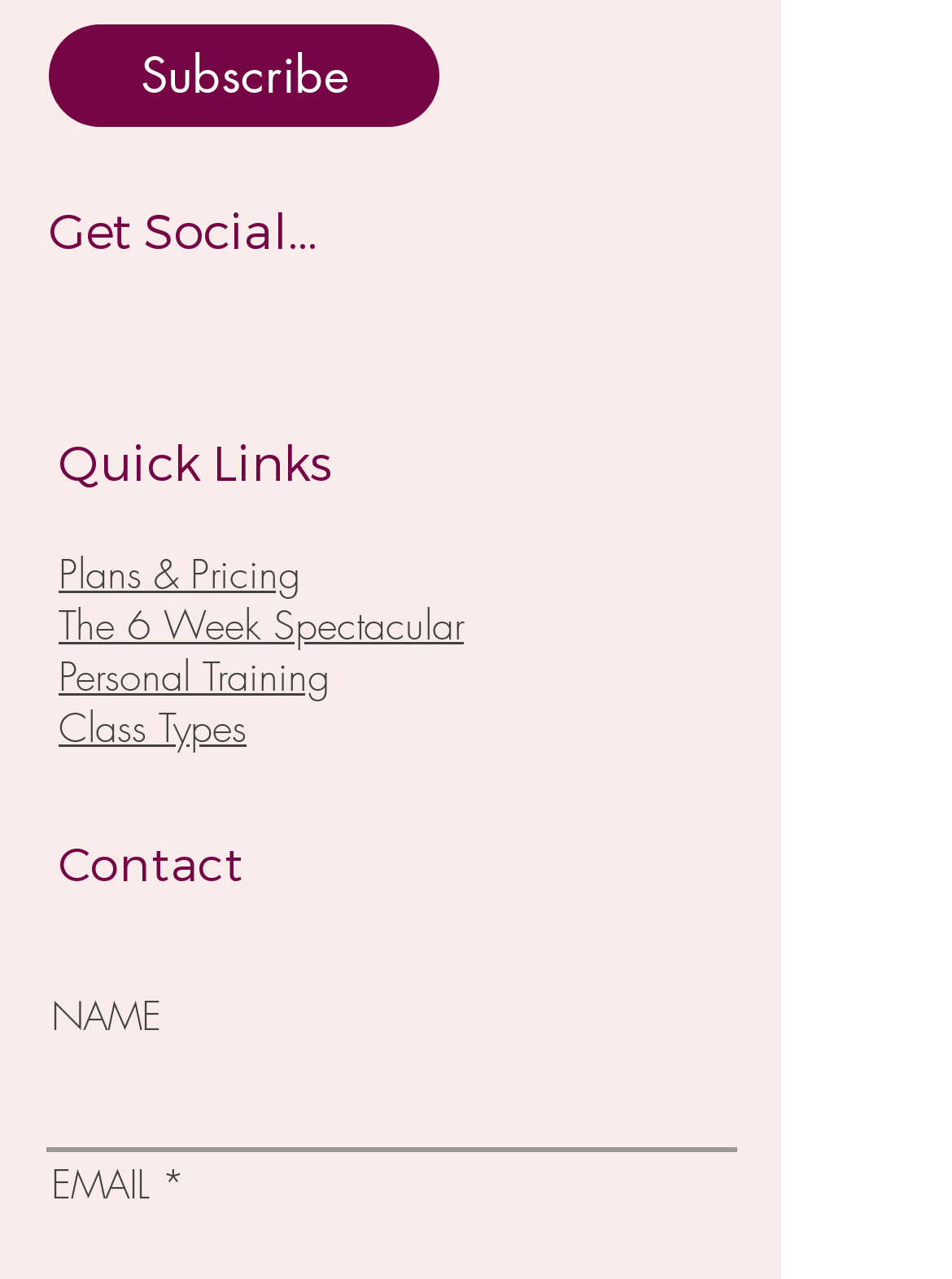Respond to the question below with a single word or phrase: What is the label above the second text box?

EMAIL